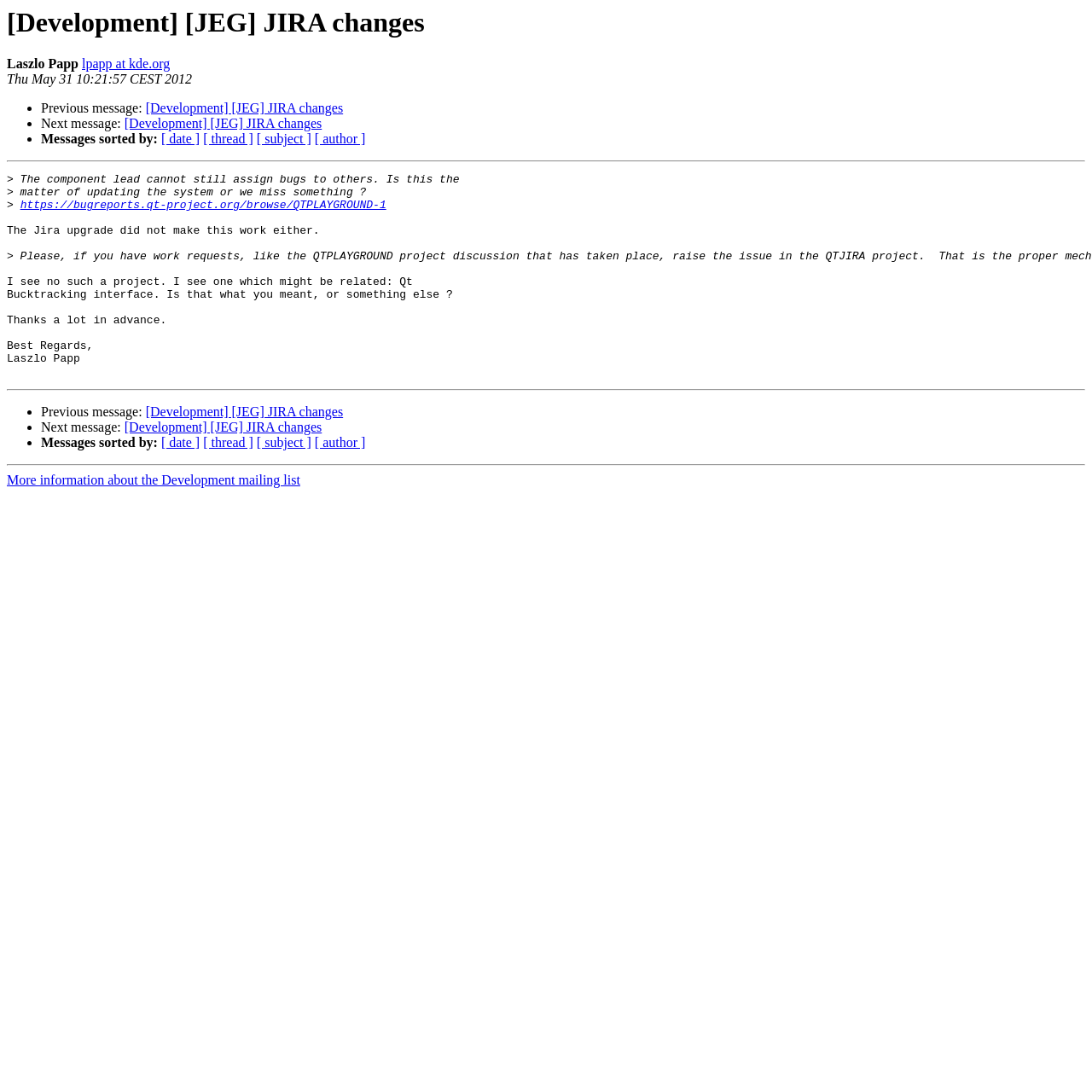Please identify the bounding box coordinates of the element's region that should be clicked to execute the following instruction: "Sort messages by date". The bounding box coordinates must be four float numbers between 0 and 1, i.e., [left, top, right, bottom].

[0.148, 0.399, 0.183, 0.412]